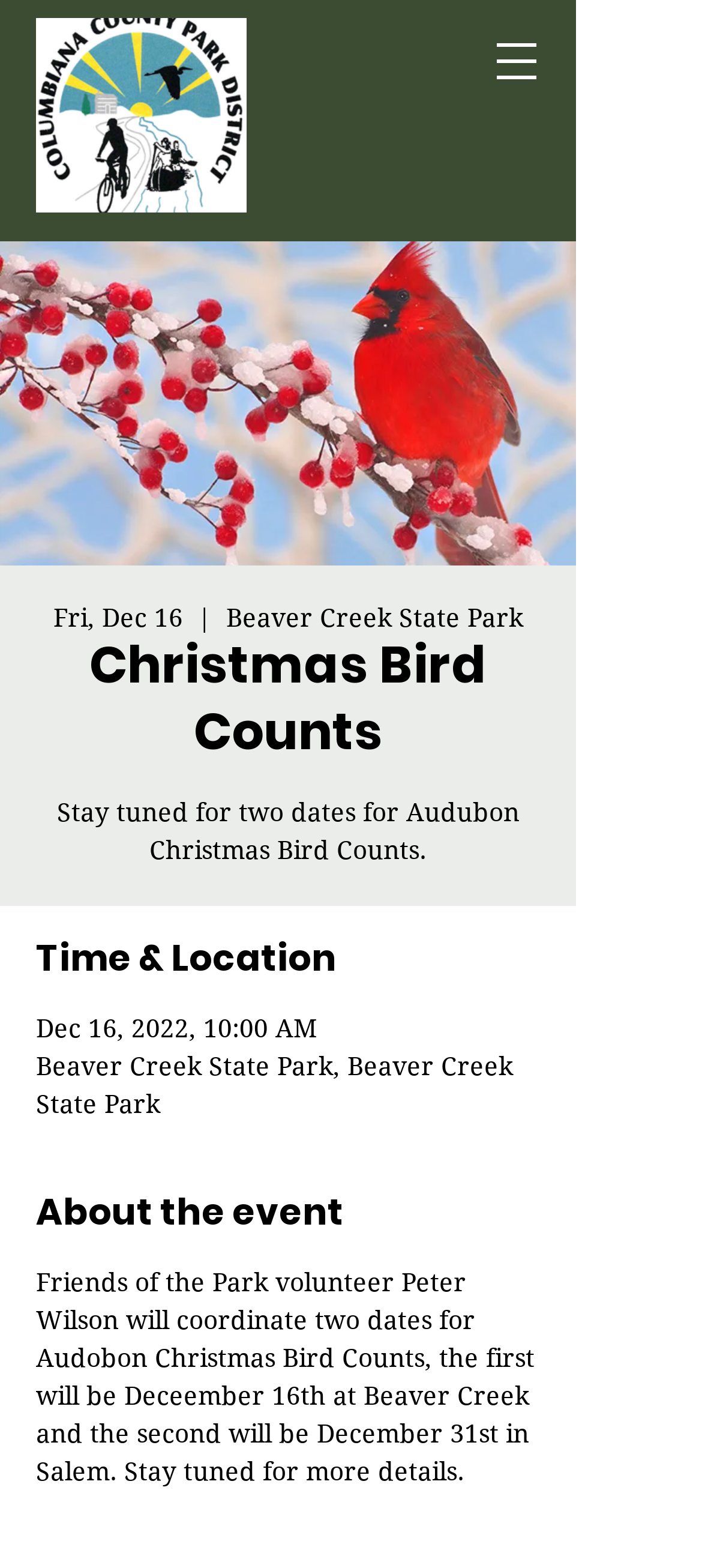Given the description "aria-label="Open navigation menu"", determine the bounding box of the corresponding UI element.

[0.672, 0.01, 0.8, 0.068]